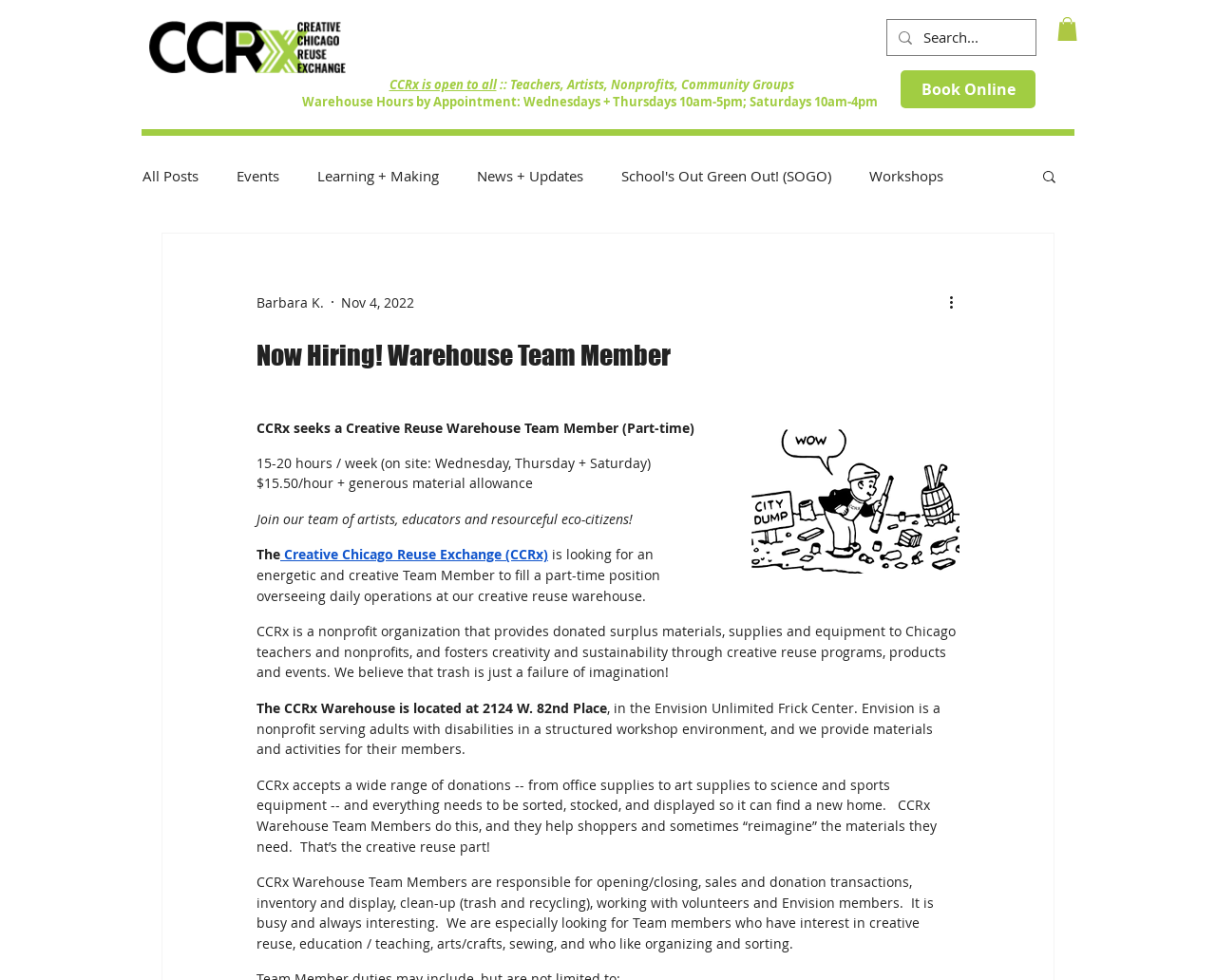Specify the bounding box coordinates of the element's area that should be clicked to execute the given instruction: "Apply for the Warehouse Team Member job". The coordinates should be four float numbers between 0 and 1, i.e., [left, top, right, bottom].

[0.618, 0.438, 0.789, 0.586]